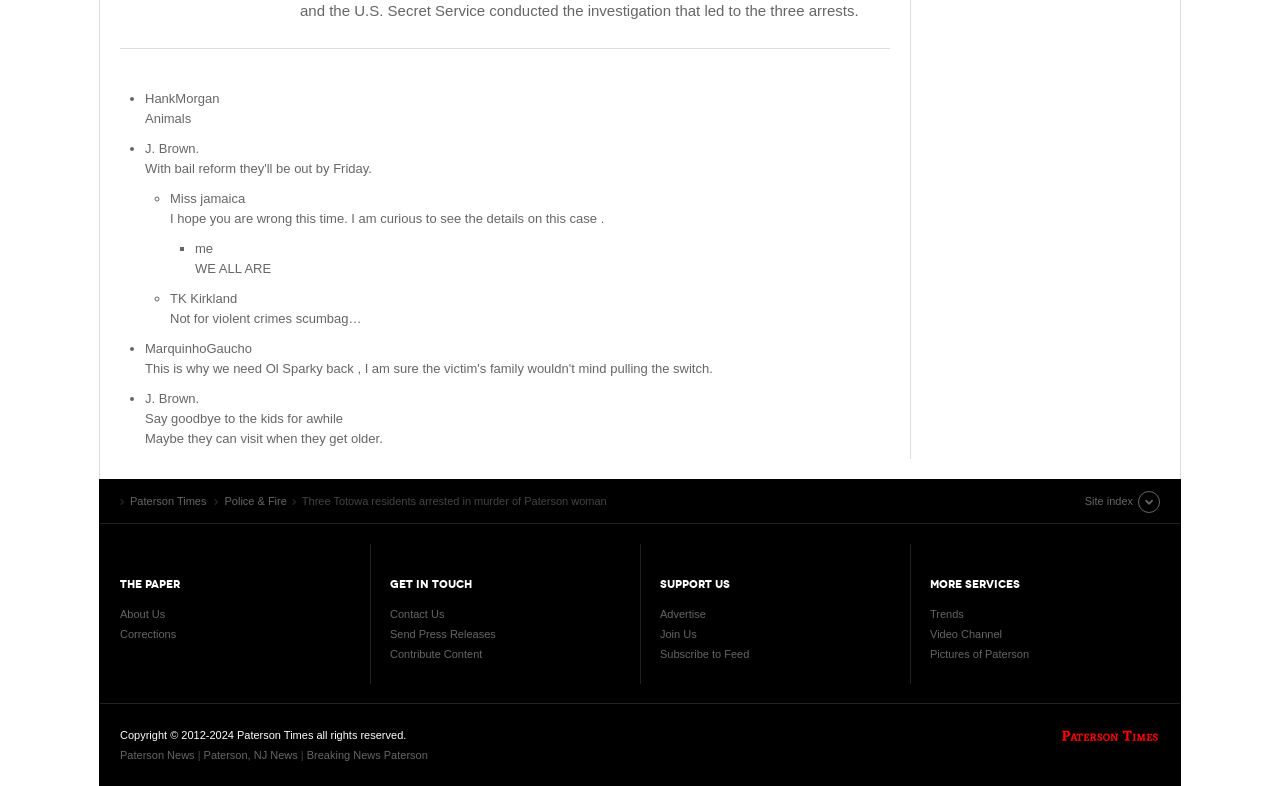Locate the bounding box coordinates of the element I should click to achieve the following instruction: "Visit 'About Us'".

[0.094, 0.773, 0.129, 0.788]